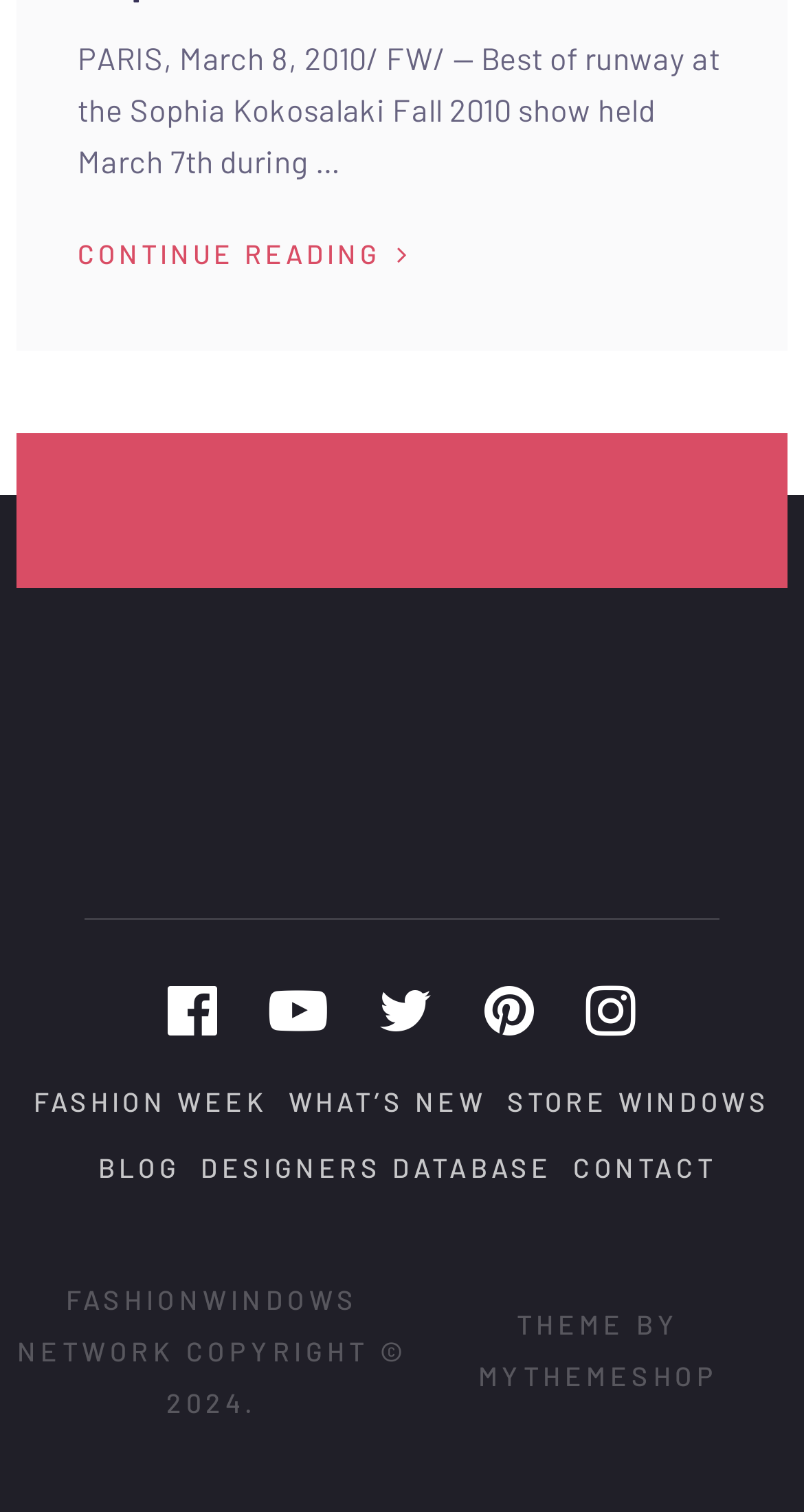Based on the element description, predict the bounding box coordinates (top-left x, top-left y, bottom-right x, bottom-right y) for the UI element in the screenshot: Continue Reading

[0.097, 0.151, 0.512, 0.185]